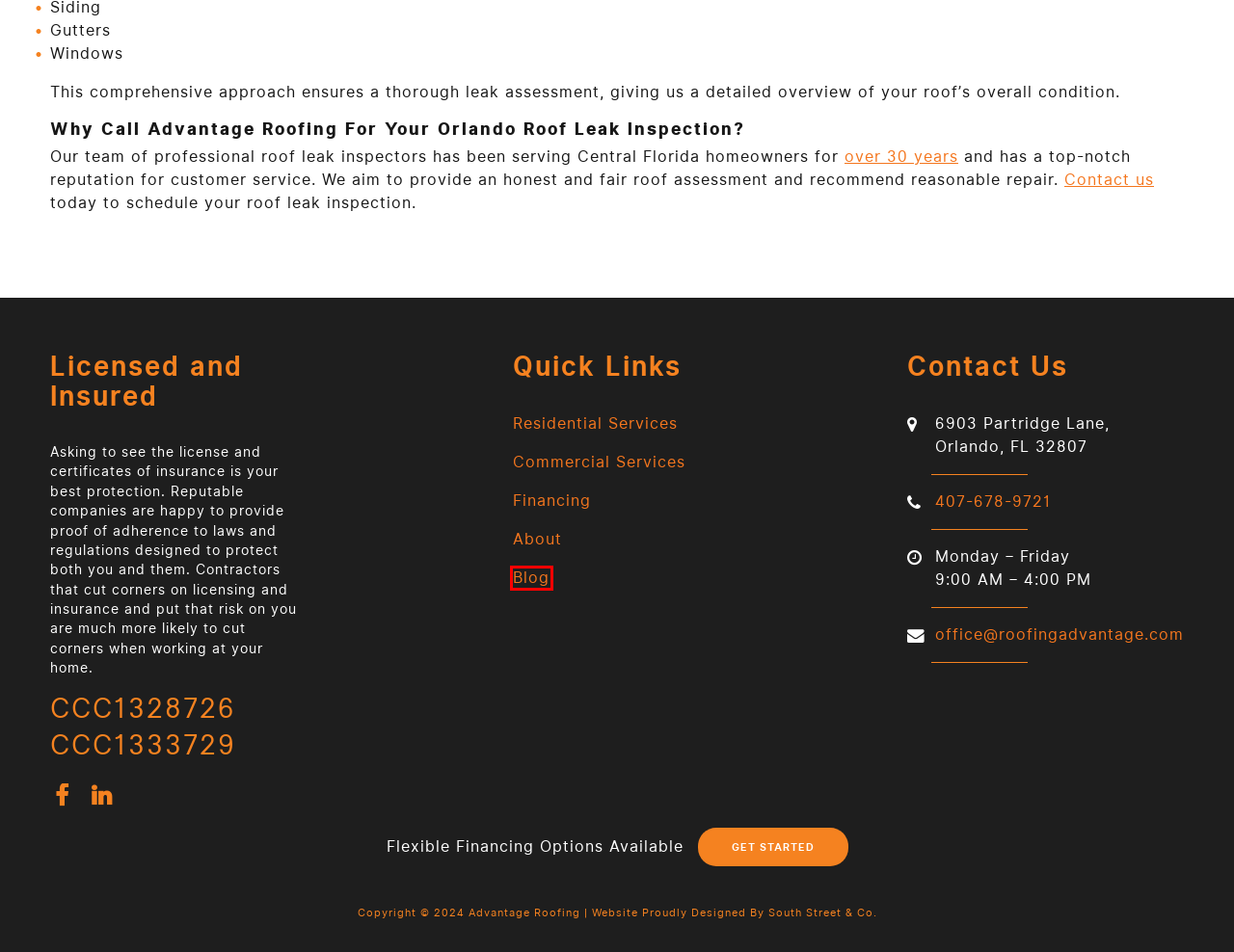Examine the screenshot of the webpage, which has a red bounding box around a UI element. Select the webpage description that best fits the new webpage after the element inside the red bounding box is clicked. Here are the choices:
A. Blog - Advantage Roofing
B. Financing - Advantage Roofing
C. Contact - Advantage Roofing
D. Orlando Digital Marketing Agency - South Street & Co.
E. Orlando Residential Roofing Service - Advantage Roofing
F. Hearth Financing
G. Orlando Commercial Roofing - Advantage Roofing
H. Orlando Roofing Company | Roofing Company Orlando

A